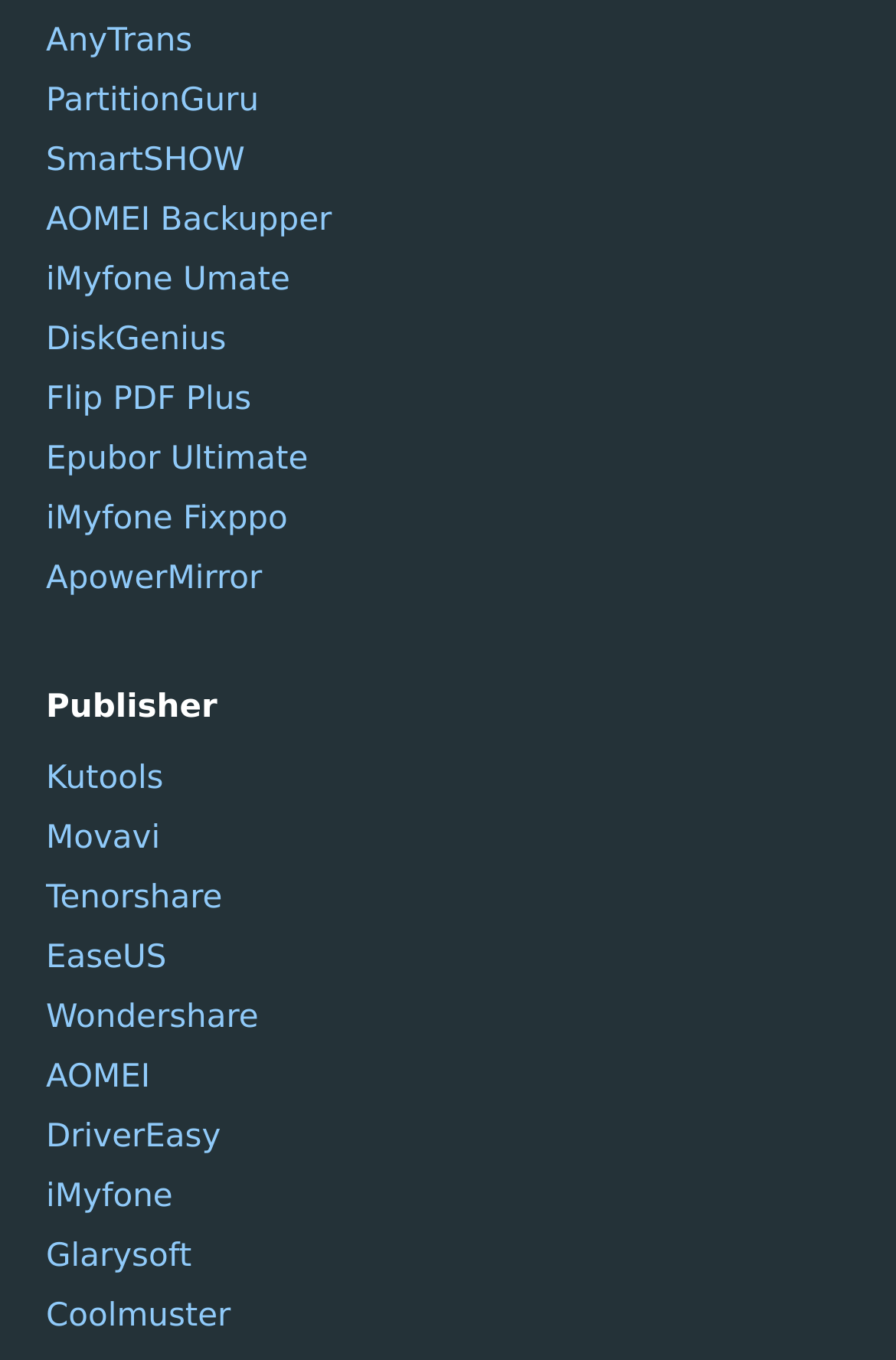What is the first software listed?
Give a one-word or short-phrase answer derived from the screenshot.

AnyTrans